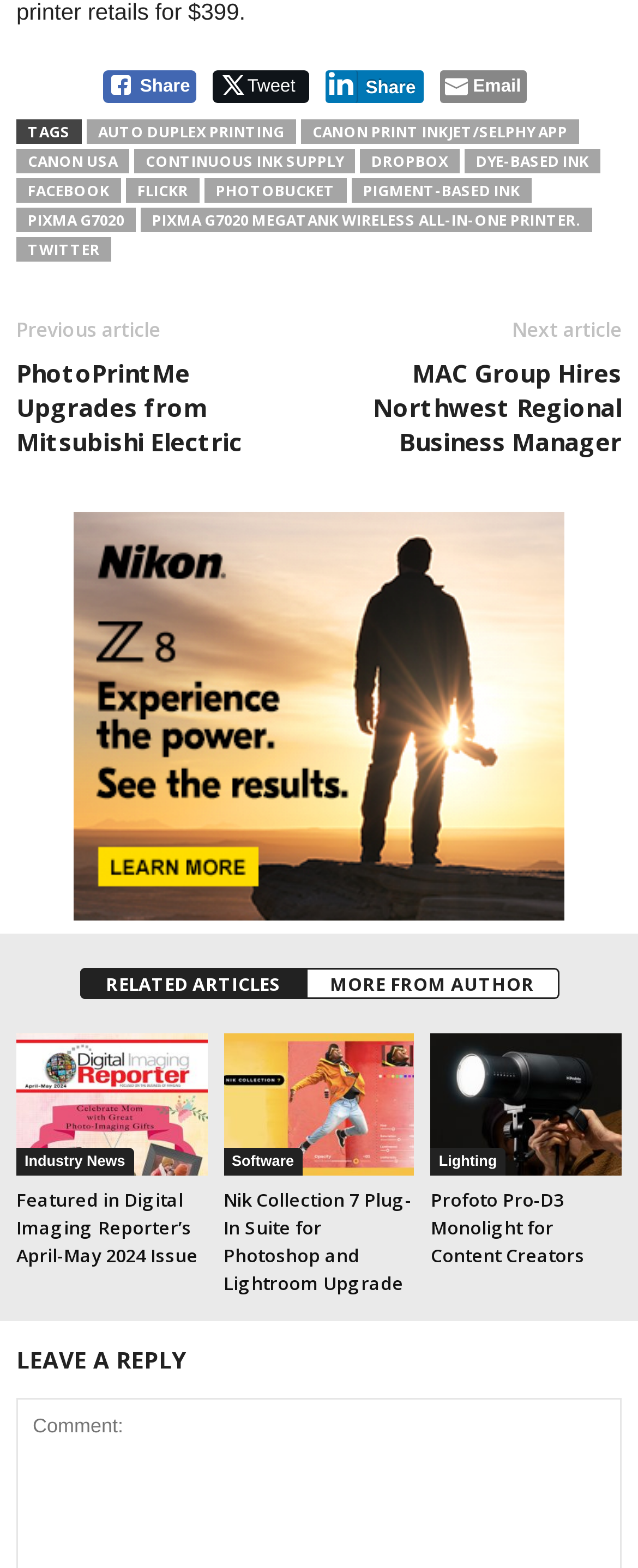Refer to the image and offer a detailed explanation in response to the question: How many images are there in the 'RELATED ARTICLES' section?

I did not find any images in the 'RELATED ARTICLES' section, which only contains links to related articles.